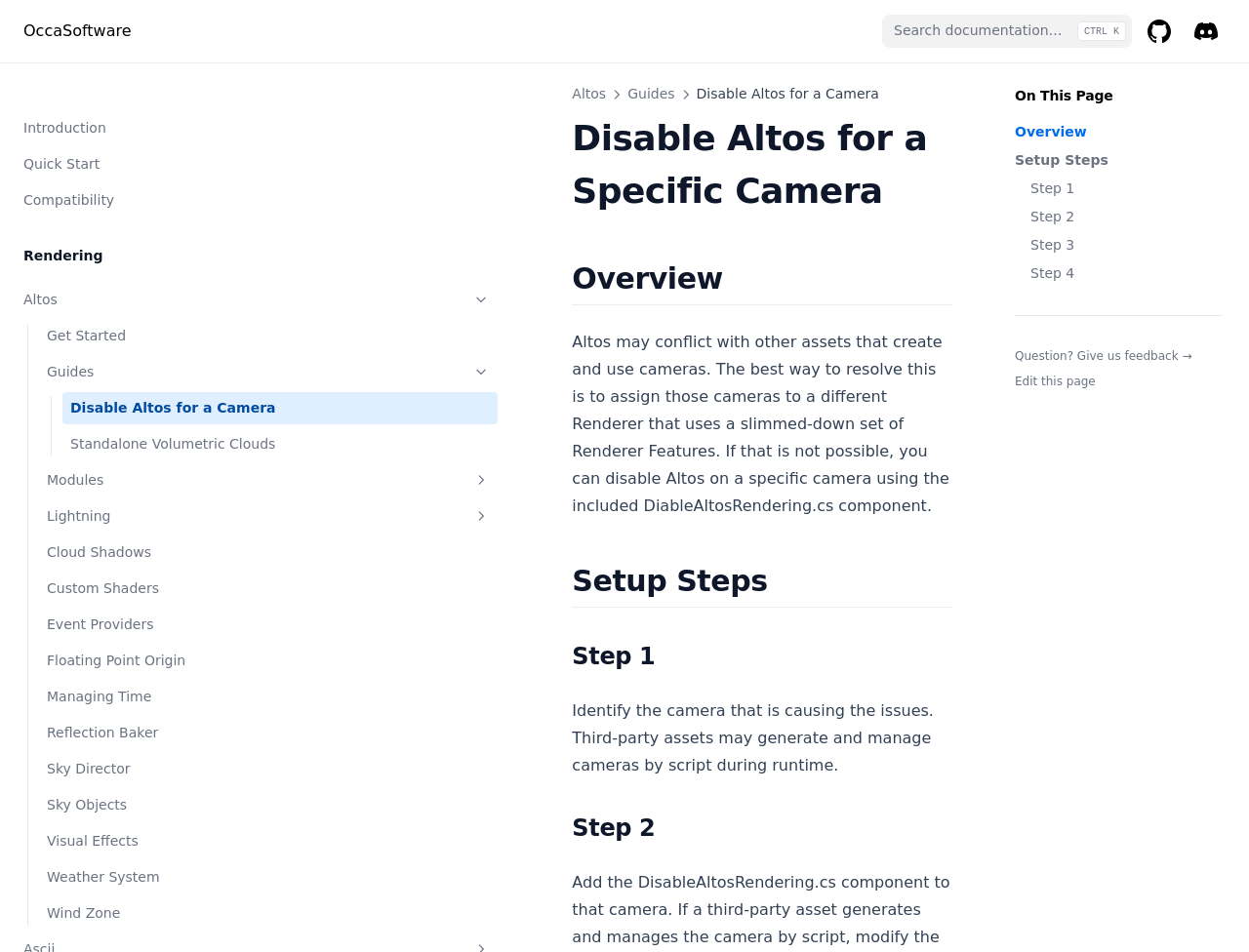What is the text of the link at the top left corner? Analyze the screenshot and reply with just one word or a short phrase.

OccaSoftware